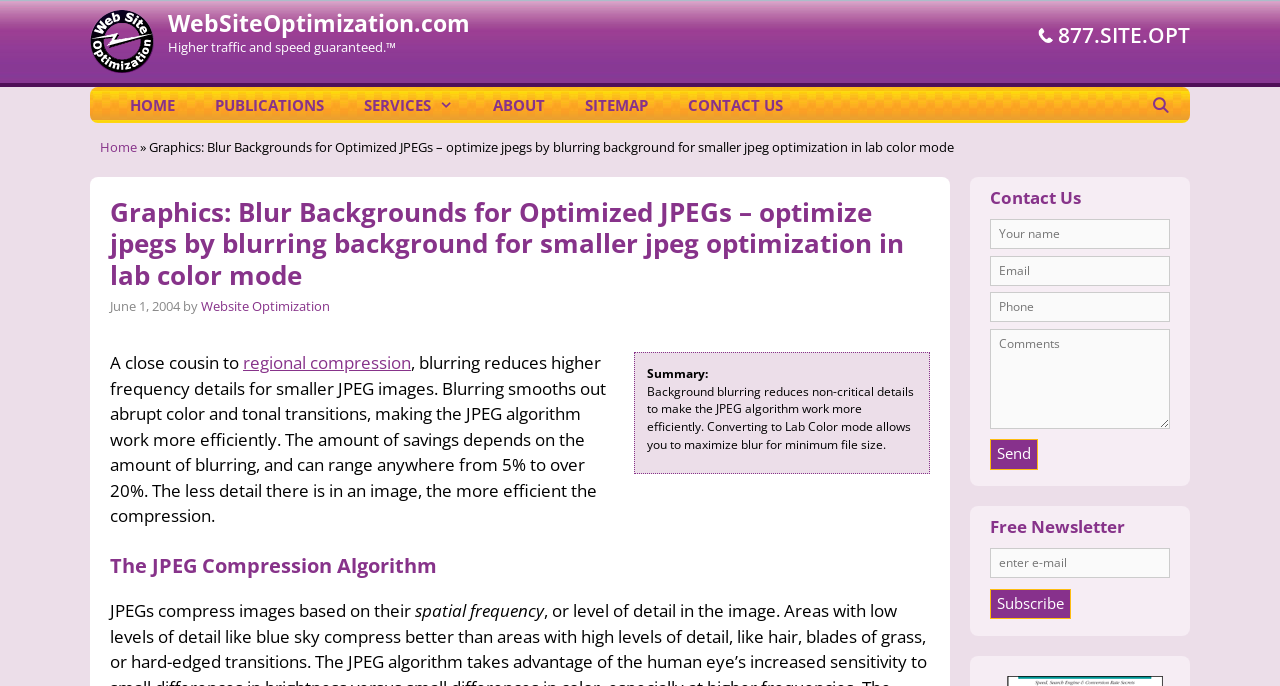Can you find the bounding box coordinates of the area I should click to execute the following instruction: "Click the 'HOME' link"?

[0.086, 0.127, 0.152, 0.179]